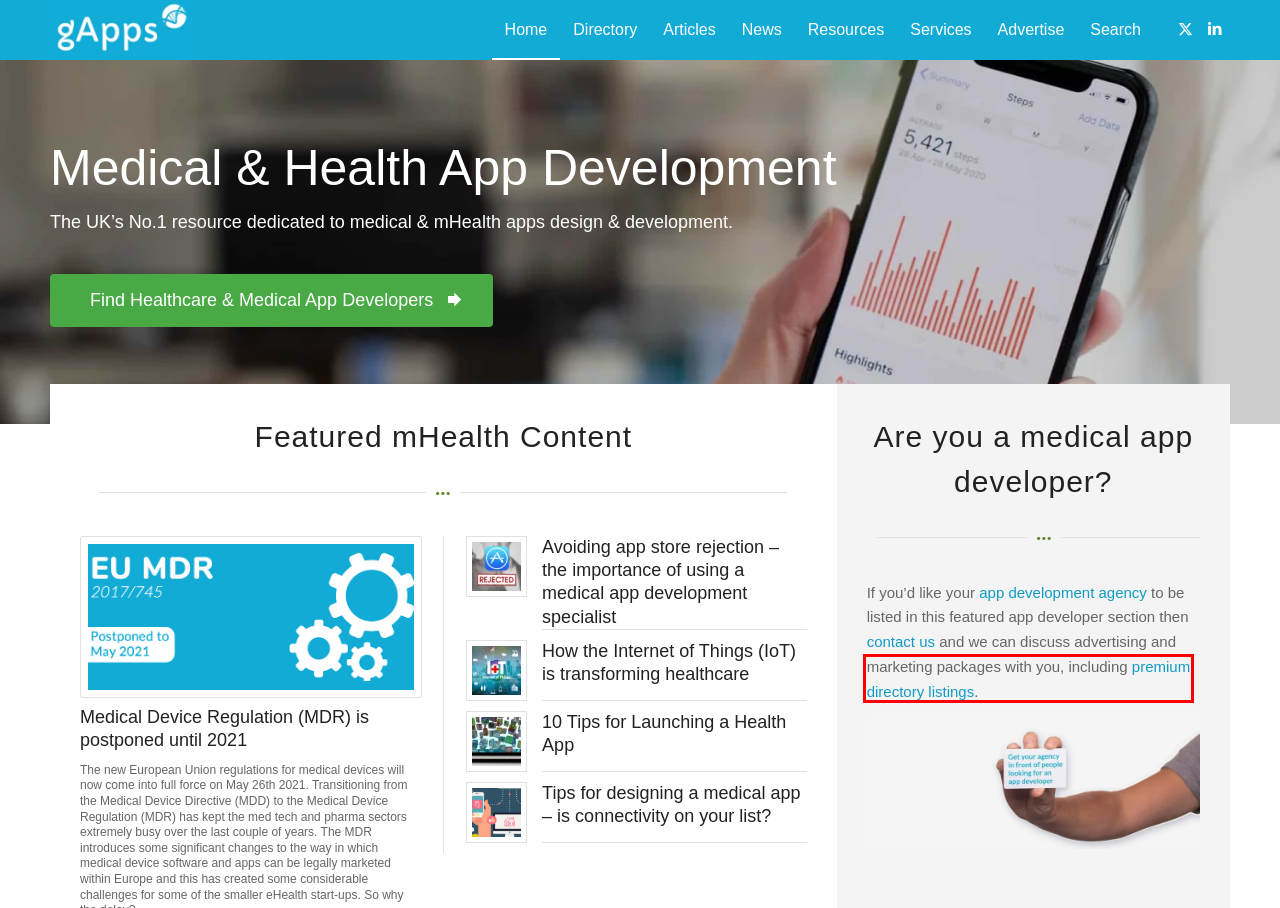Examine the screenshot of the webpage, which includes a red bounding box around an element. Choose the best matching webpage description for the page that will be displayed after clicking the element inside the red bounding box. Here are the candidates:
A. Healthcare & medical app news stories
B. Medical & healthcare app development consultancy services
C. Get Listed - gApps
D. Medical Device Regulation (MDR) is postponed until 2021 - gApps
E. Tips for designing a medical app – is connectivity on your list? - gApps
F. 10 Tips for Launching a Health App - Genetic Apps
G. Marketing solutions for companies in the medical & healthcare app sector
H. Search - gApps

C